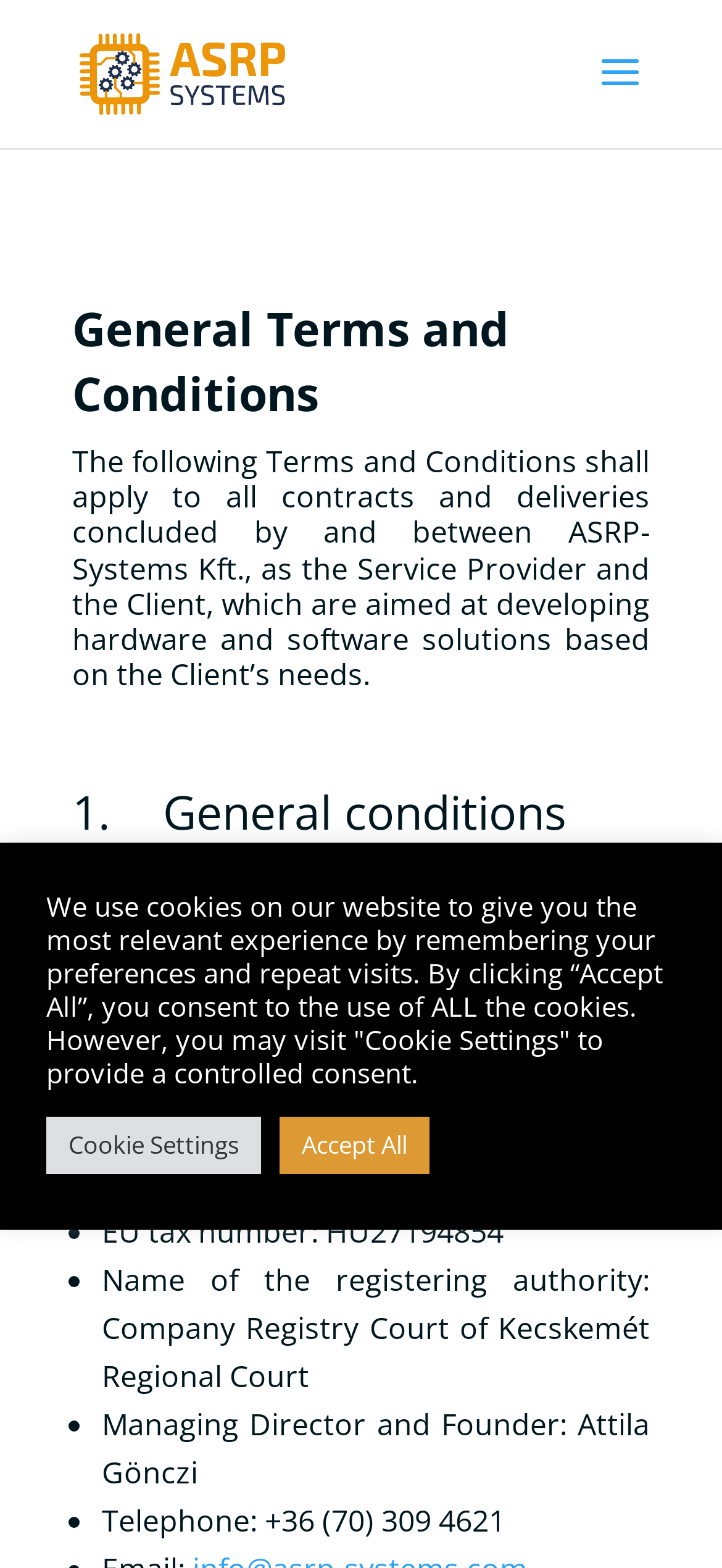What is the company name of the Service Provider?
Based on the screenshot, provide a one-word or short-phrase response.

ASRP-Systems Kft.